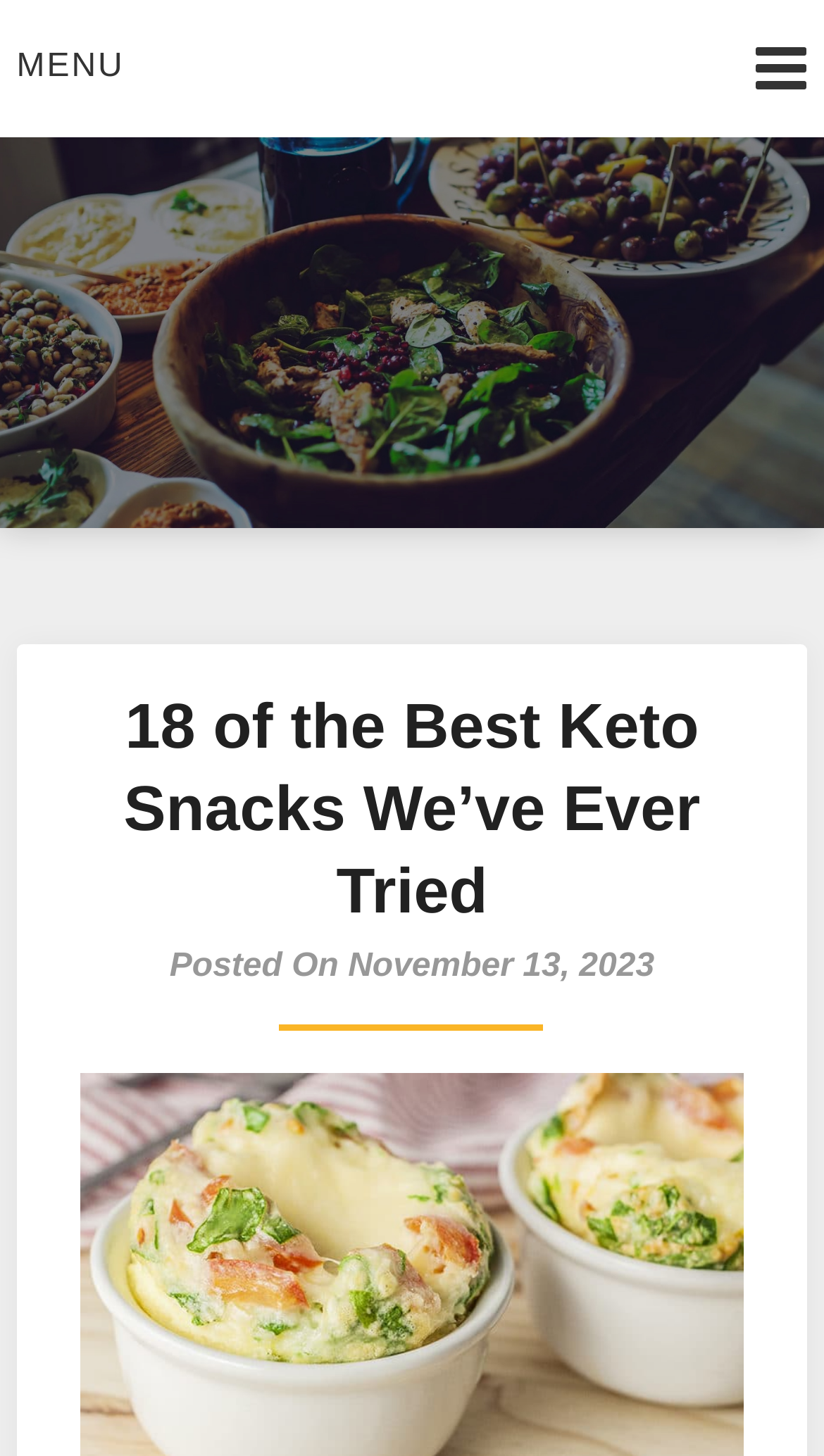Locate the UI element that matches the description Menu in the webpage screenshot. Return the bounding box coordinates in the format (top-left x, top-left y, bottom-right x, bottom-right y), with values ranging from 0 to 1.

[0.0, 0.0, 1.0, 0.094]